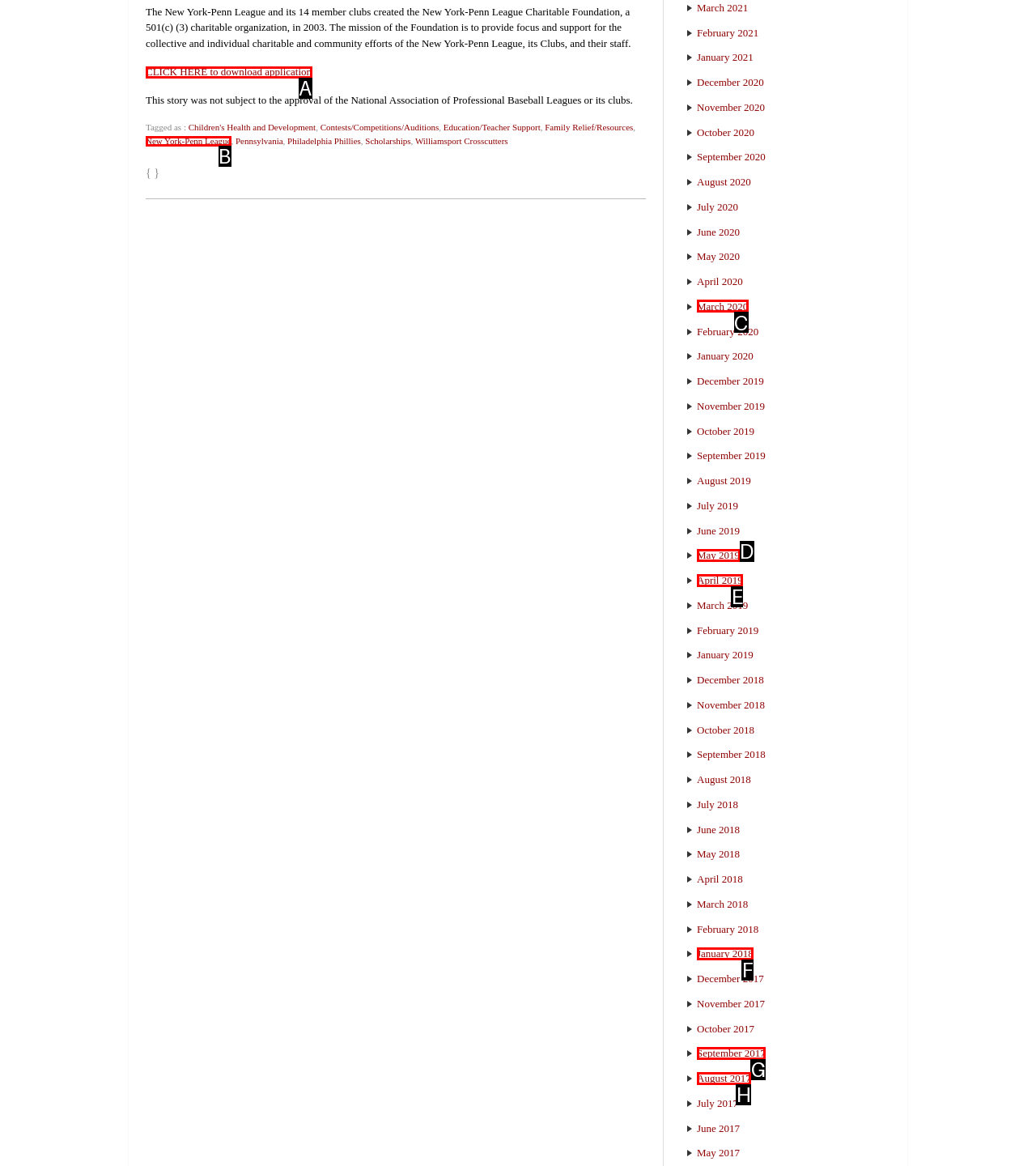Identify the letter of the UI element needed to carry out the task: download application
Reply with the letter of the chosen option.

A